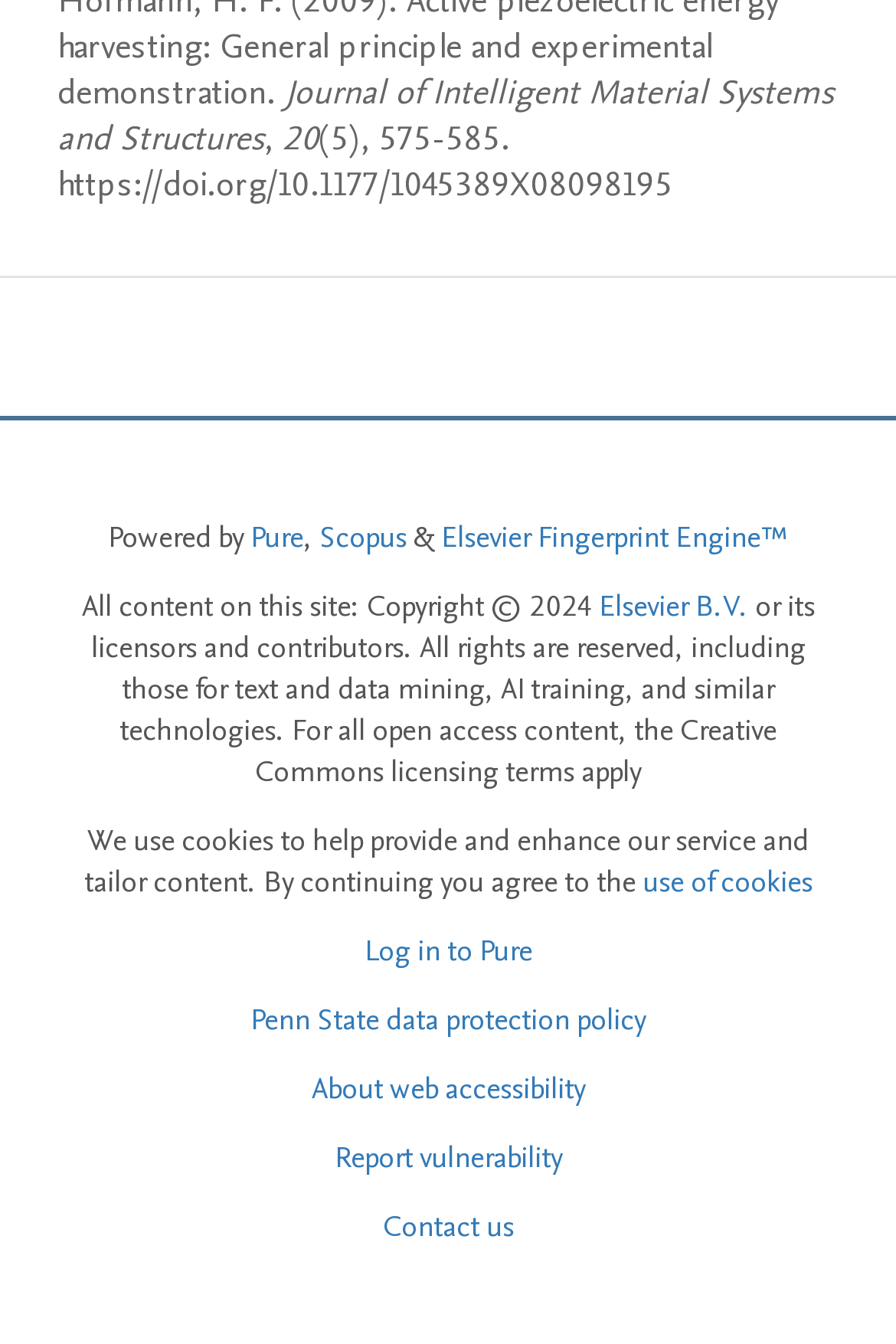From the given element description: "use of cookies", find the bounding box for the UI element. Provide the coordinates as four float numbers between 0 and 1, in the order [left, top, right, bottom].

[0.717, 0.641, 0.906, 0.671]